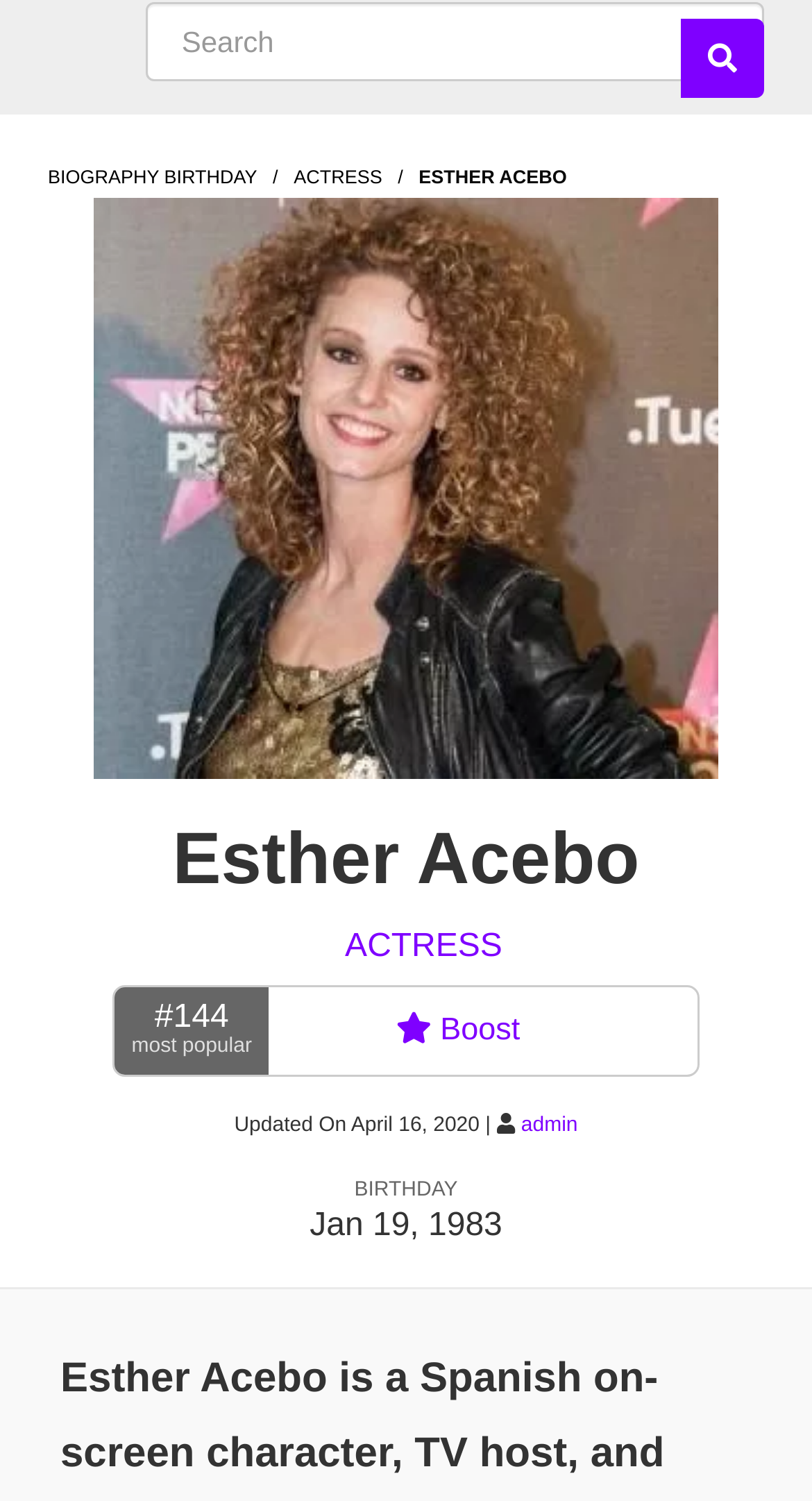What is Esther Acebo's profession?
Please provide a comprehensive answer based on the contents of the image.

I found this information by looking at the links on the webpage, specifically the one that says 'ACTRESS' which is located near the name 'Esther Acebo'.